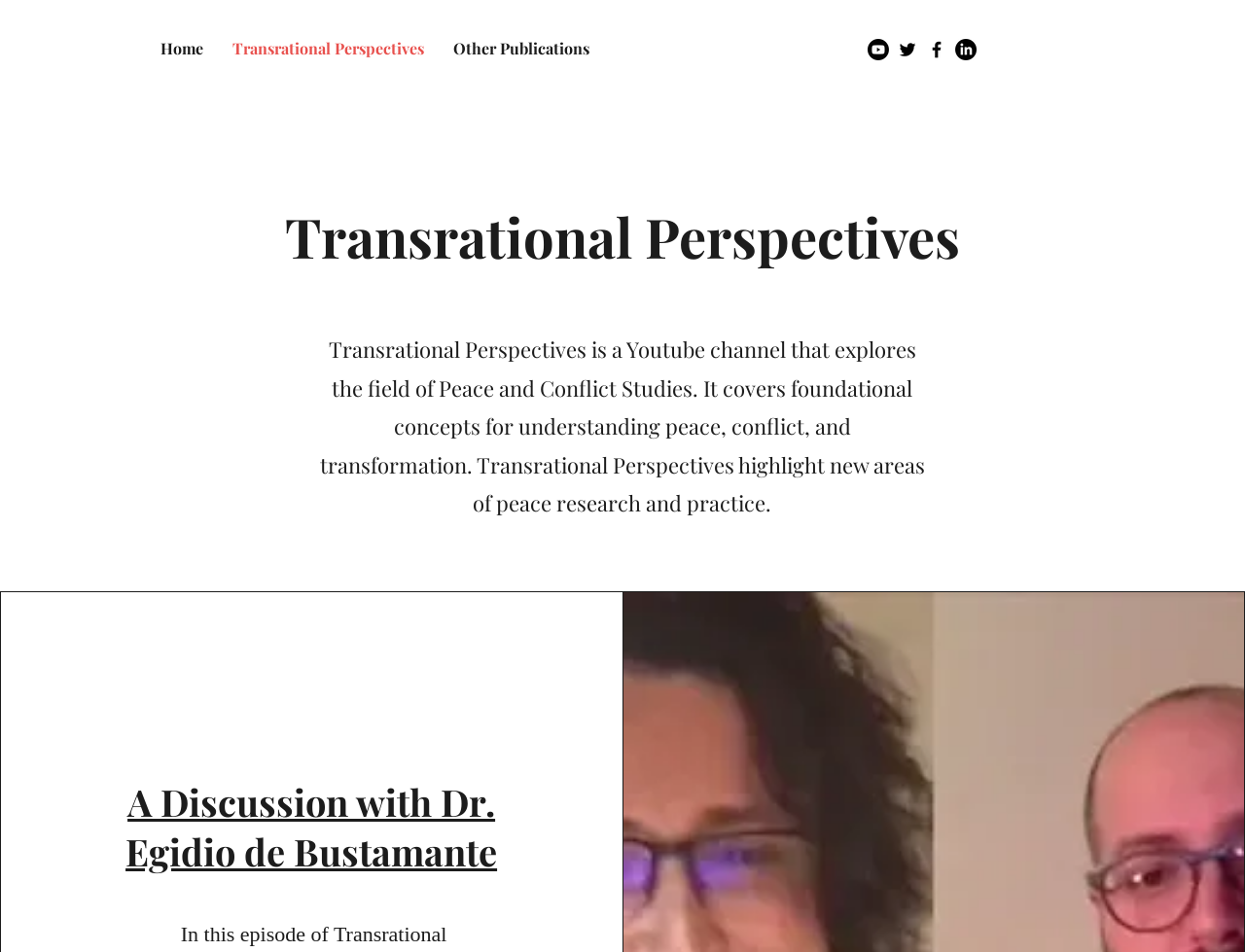Determine the coordinates of the bounding box that should be clicked to complete the instruction: "read about Transrational Perspectives". The coordinates should be represented by four float numbers between 0 and 1: [left, top, right, bottom].

[0.257, 0.351, 0.743, 0.544]